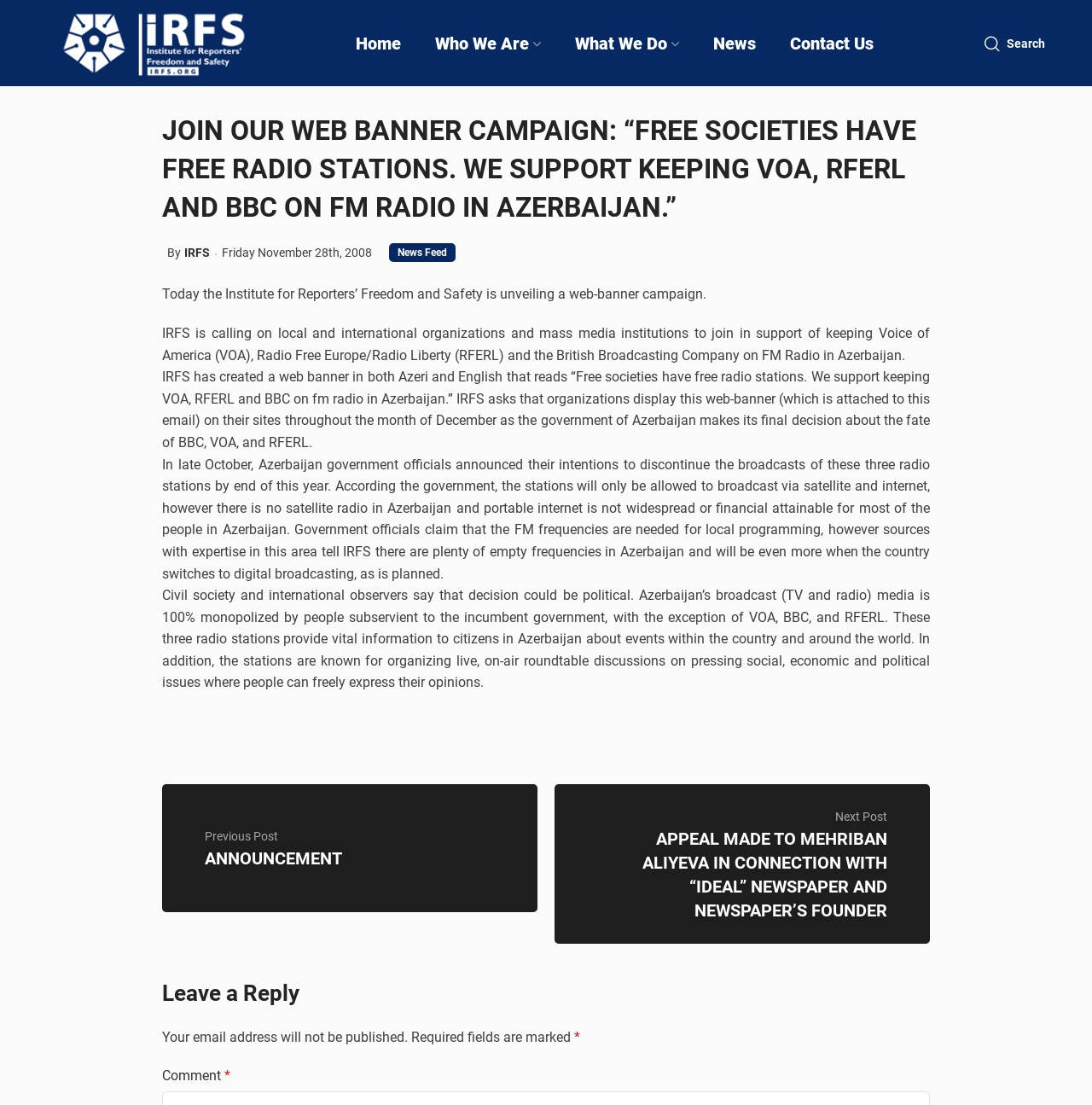What is the purpose of the web banner campaign?
Make sure to answer the question with a detailed and comprehensive explanation.

The answer can be found in the StaticText 'IRFS is calling on local and international organizations and mass media institutions to join in support of keeping Voice of America (VOA), Radio Free Europe/Radio Liberty (RFERL) and the British Broadcasting Company on FM Radio in Azerbaijan.' which explains the purpose of the web banner campaign.